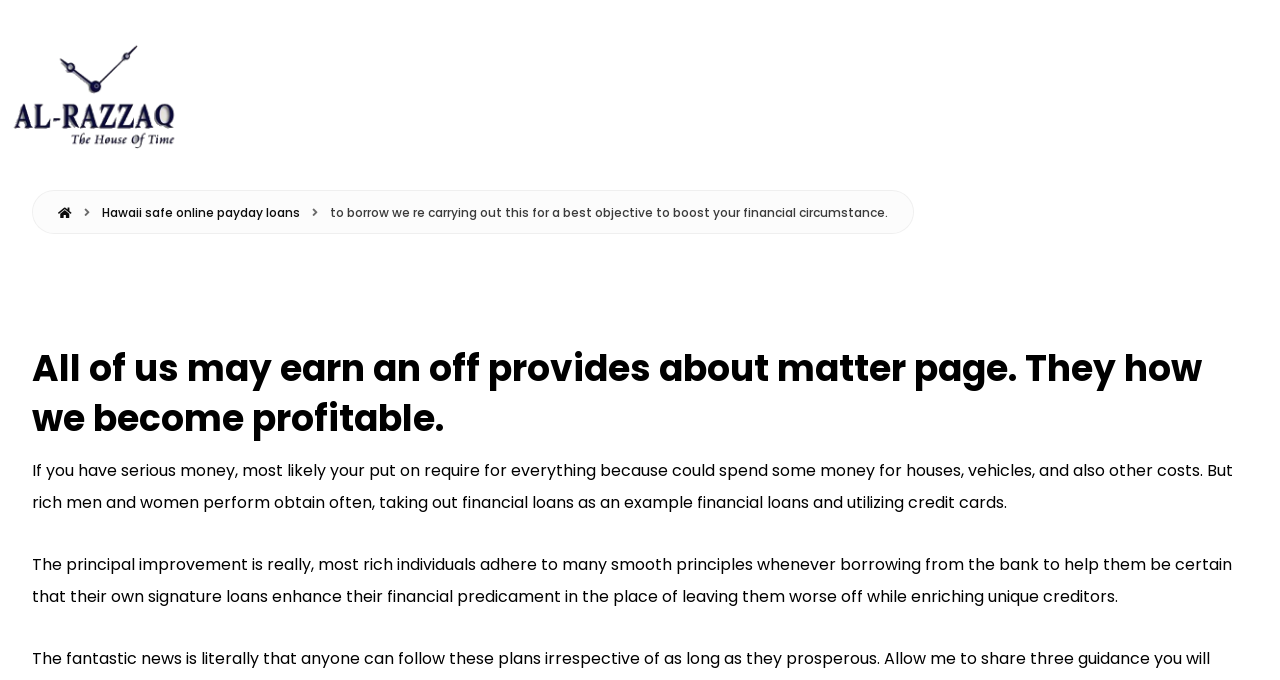What is the difference between rich and poor people when it comes to borrowing?
Answer the question with a thorough and detailed explanation.

The webpage suggests that rich people borrow money wisely, following certain principles to ensure that their loans improve their financial situation, whereas poor people may not have the same approach to borrowing.